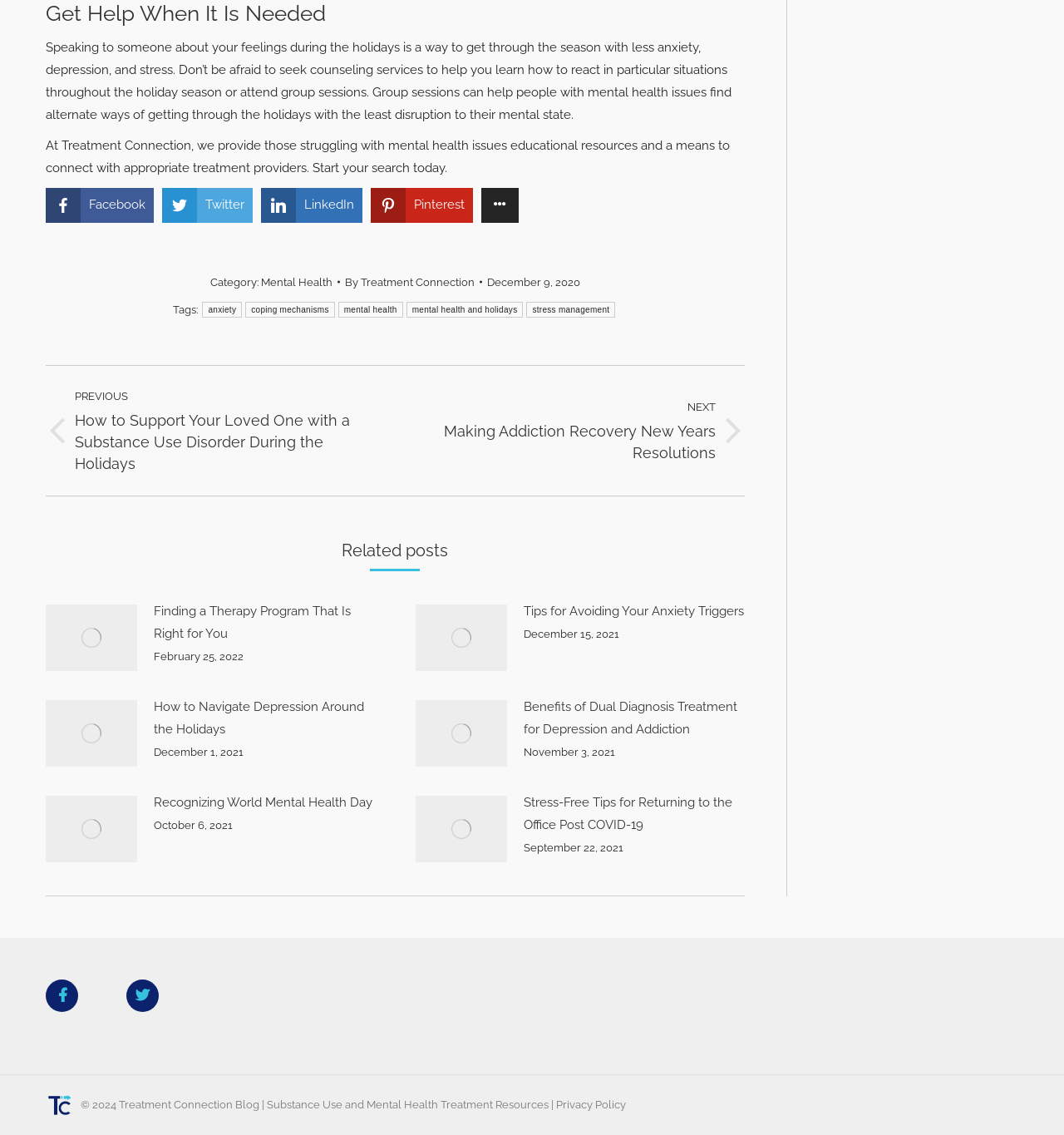Predict the bounding box for the UI component with the following description: "anxiety".

[0.19, 0.266, 0.228, 0.279]